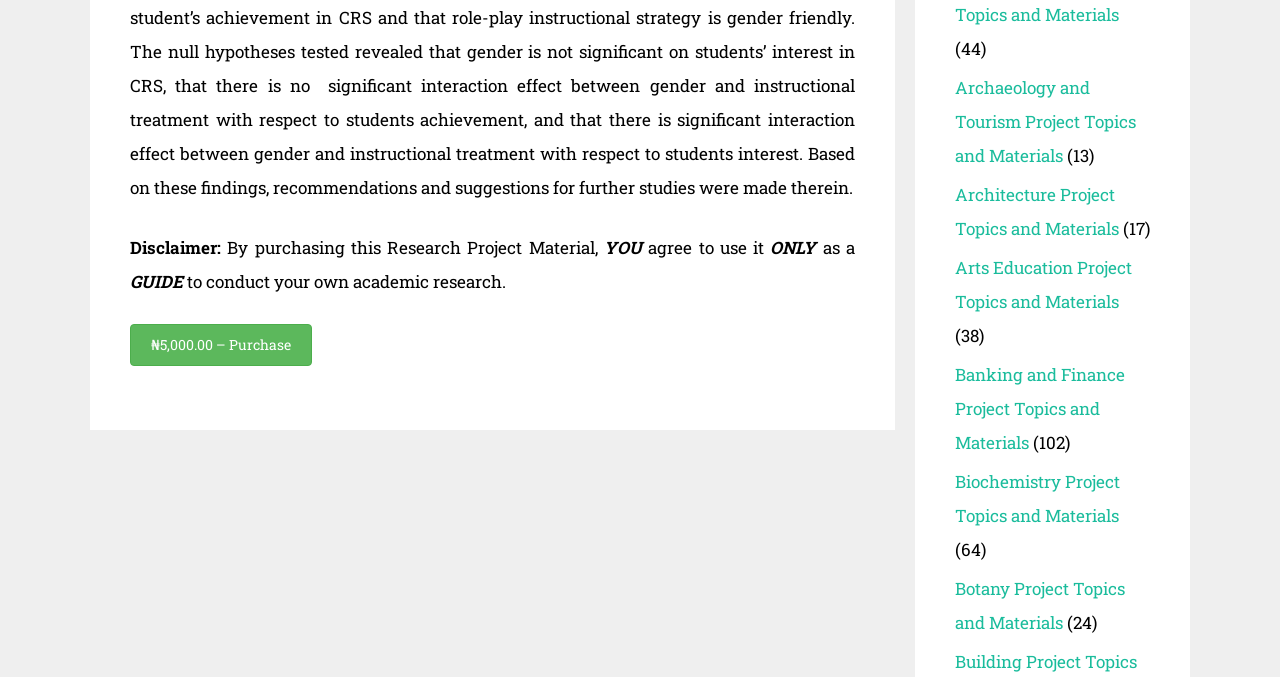What is the number of project topics and materials available in Banking and Finance?
Answer the question with just one word or phrase using the image.

102